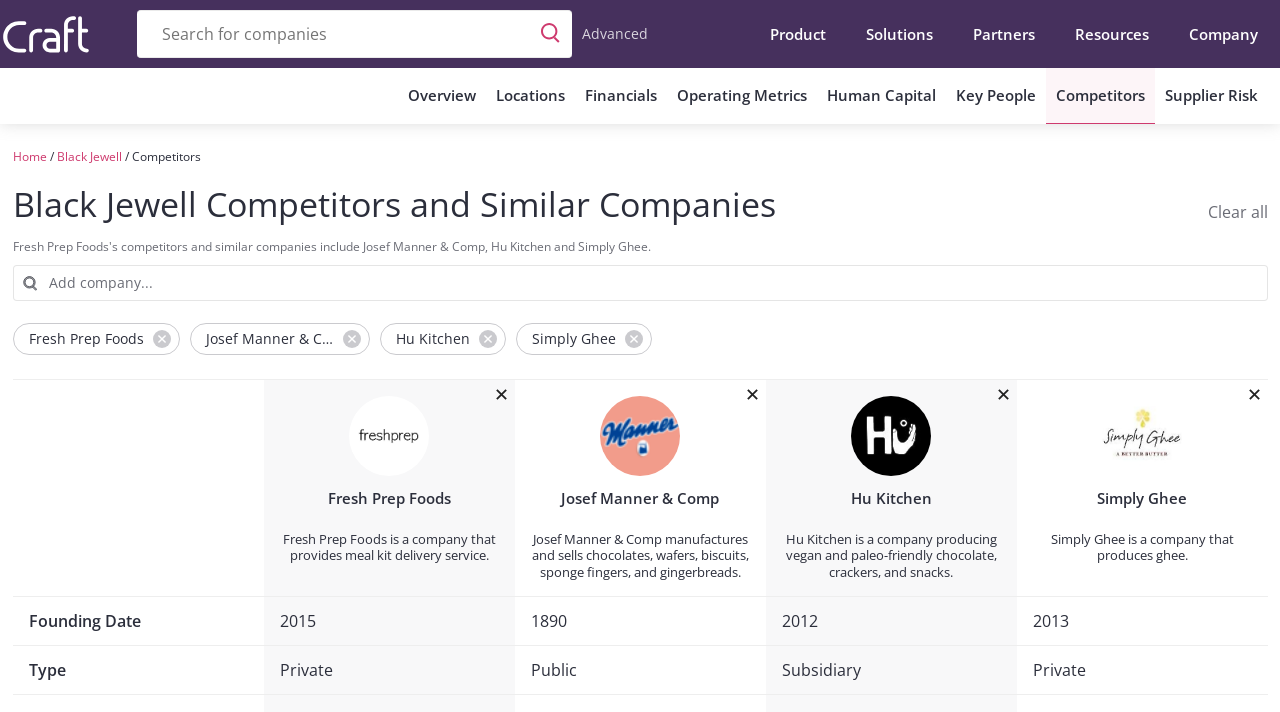Predict the bounding box of the UI element based on the description: "Fresh Prep Foods". The coordinates should be four float numbers between 0 and 1, formatted as [left, top, right, bottom].

[0.218, 0.556, 0.389, 0.732]